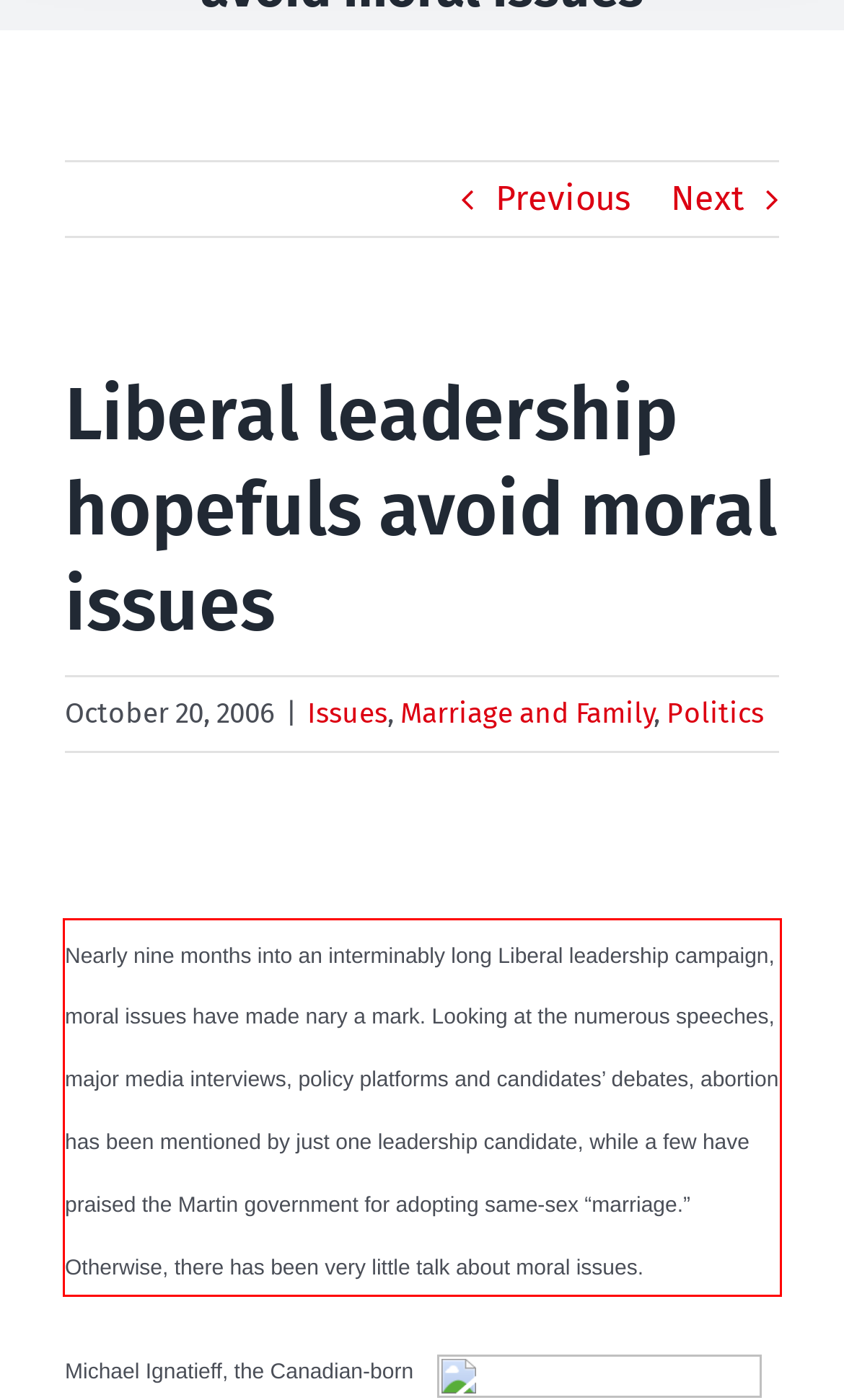Please look at the screenshot provided and find the red bounding box. Extract the text content contained within this bounding box.

Nearly nine months into an interminably long Liberal leadership campaign, moral issues have made nary a mark. Looking at the numerous speeches, major media interviews, policy platforms and candidates’ debates, abortion has been mentioned by just one leadership candidate, while a few have praised the Martin government for adopting same-sex “marriage.” Otherwise, there has been very little talk about moral issues.